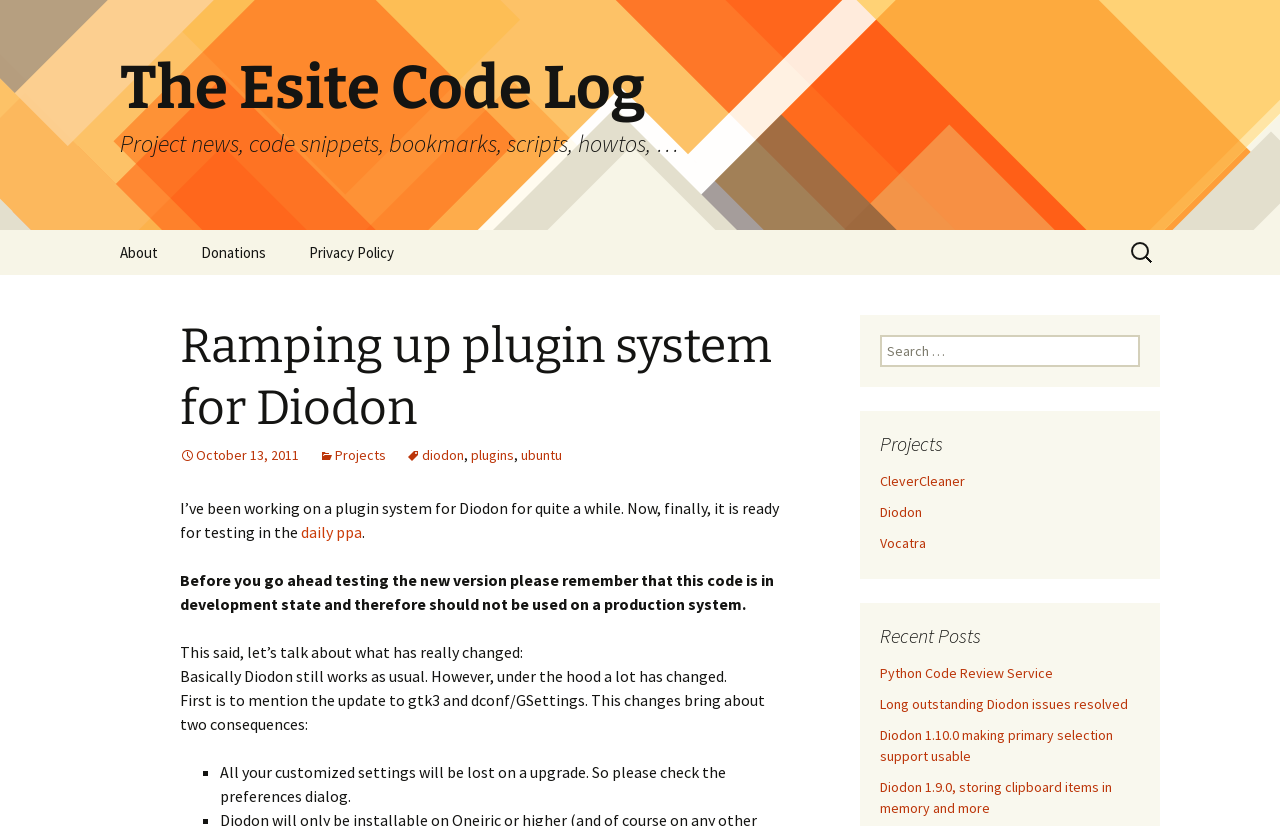Provide your answer in a single word or phrase: 
What is the purpose of the plugin system?

Testing